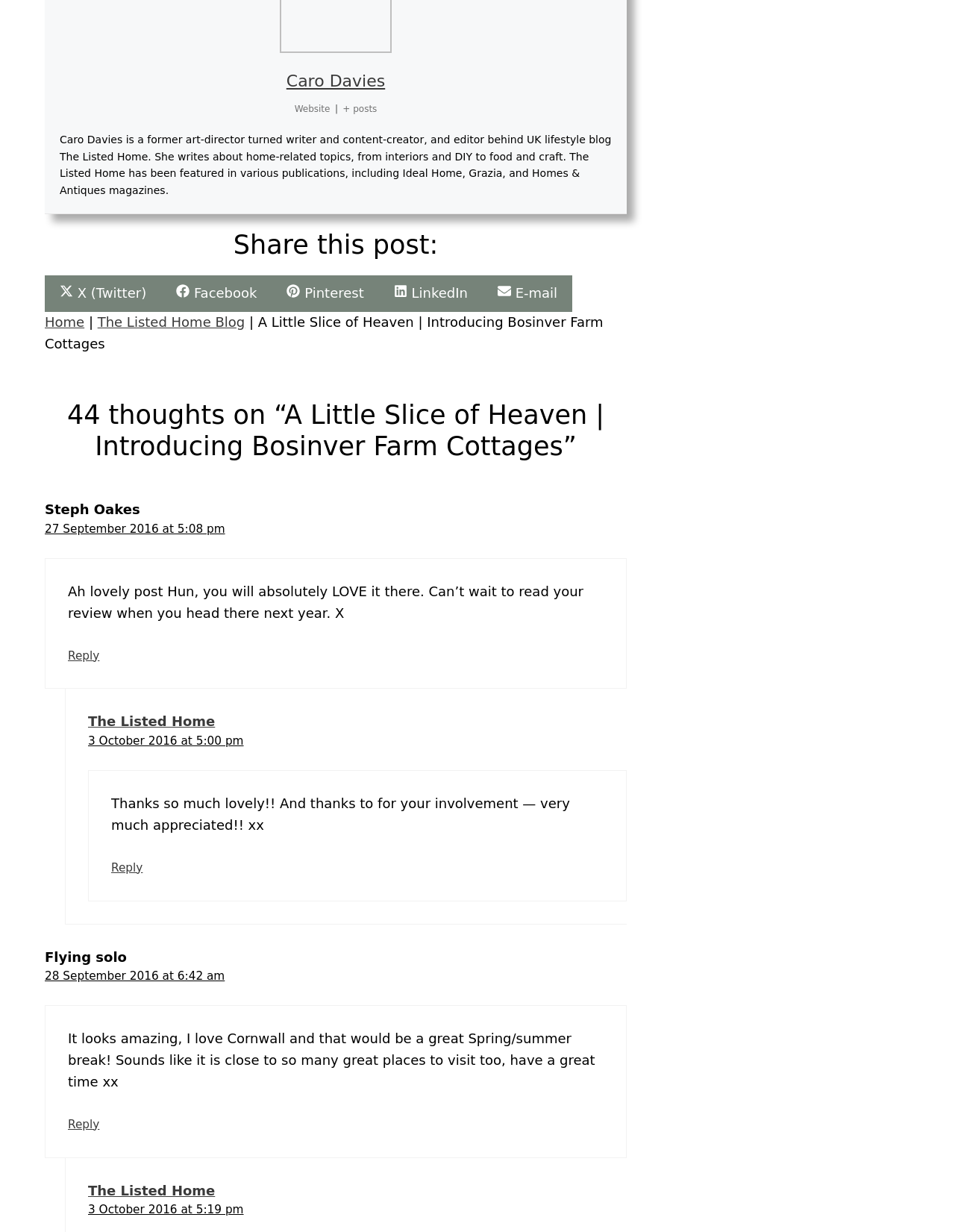Please find the bounding box for the following UI element description. Provide the coordinates in (top-left x, top-left y, bottom-right x, bottom-right y) format, with values between 0 and 1: Share on Facebook

[0.169, 0.223, 0.285, 0.253]